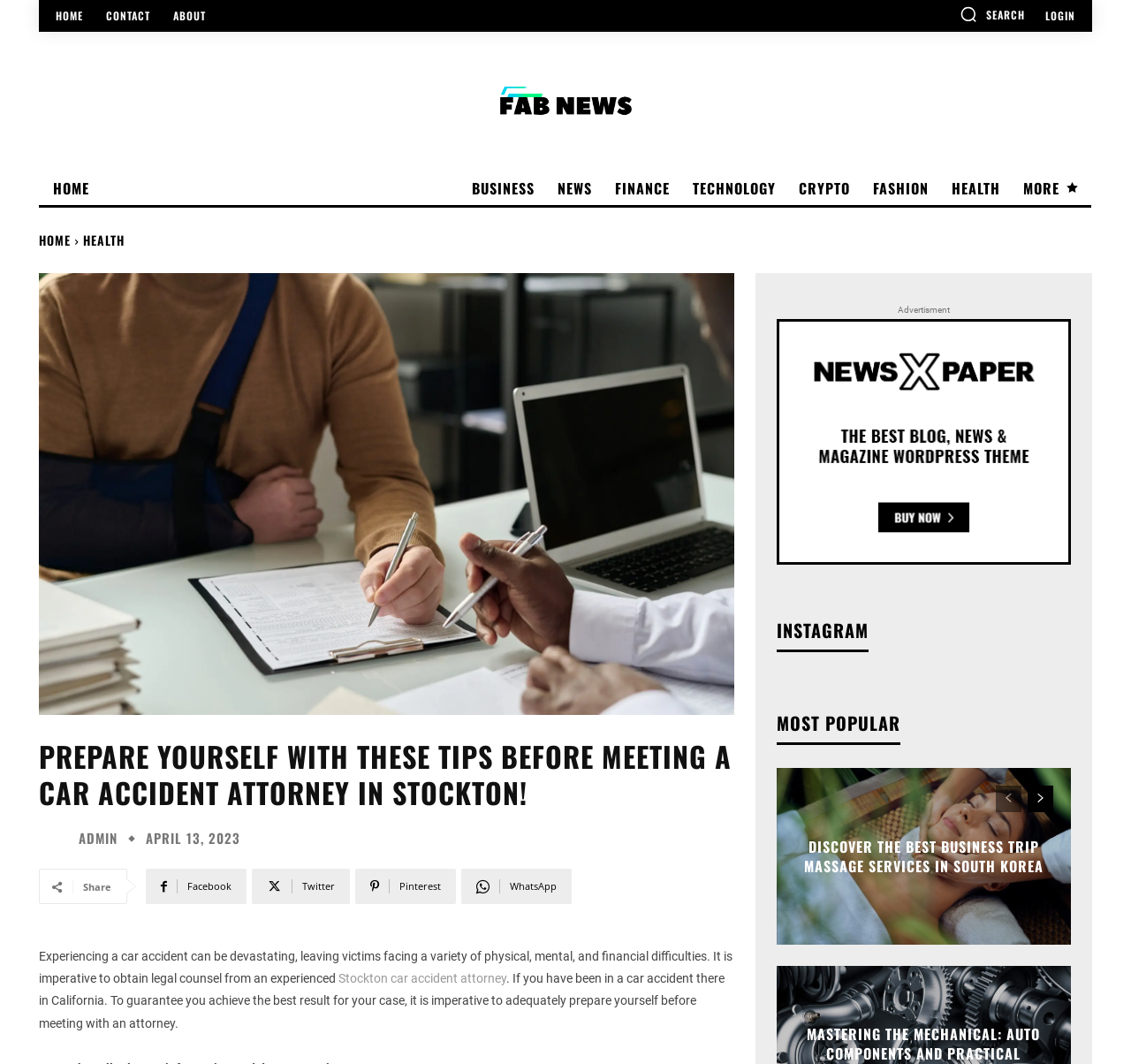Locate and extract the headline of this webpage.

PREPARE YOURSELF WITH THESE TIPS BEFORE MEETING A CAR ACCIDENT ATTORNEY IN STOCKTON!